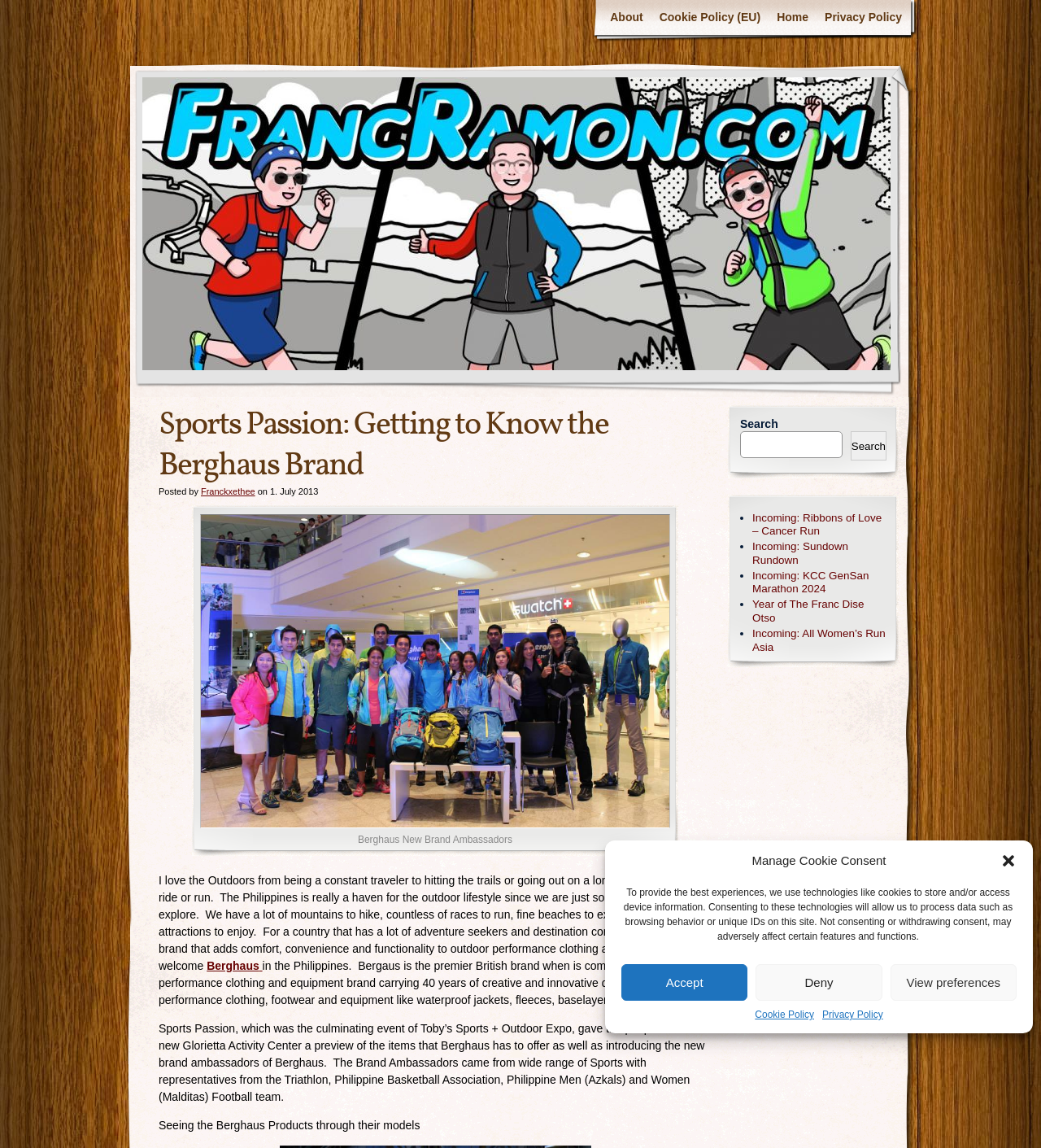Locate the bounding box coordinates of the clickable area needed to fulfill the instruction: "Click the 'About' link".

[0.578, 0.0, 0.626, 0.031]